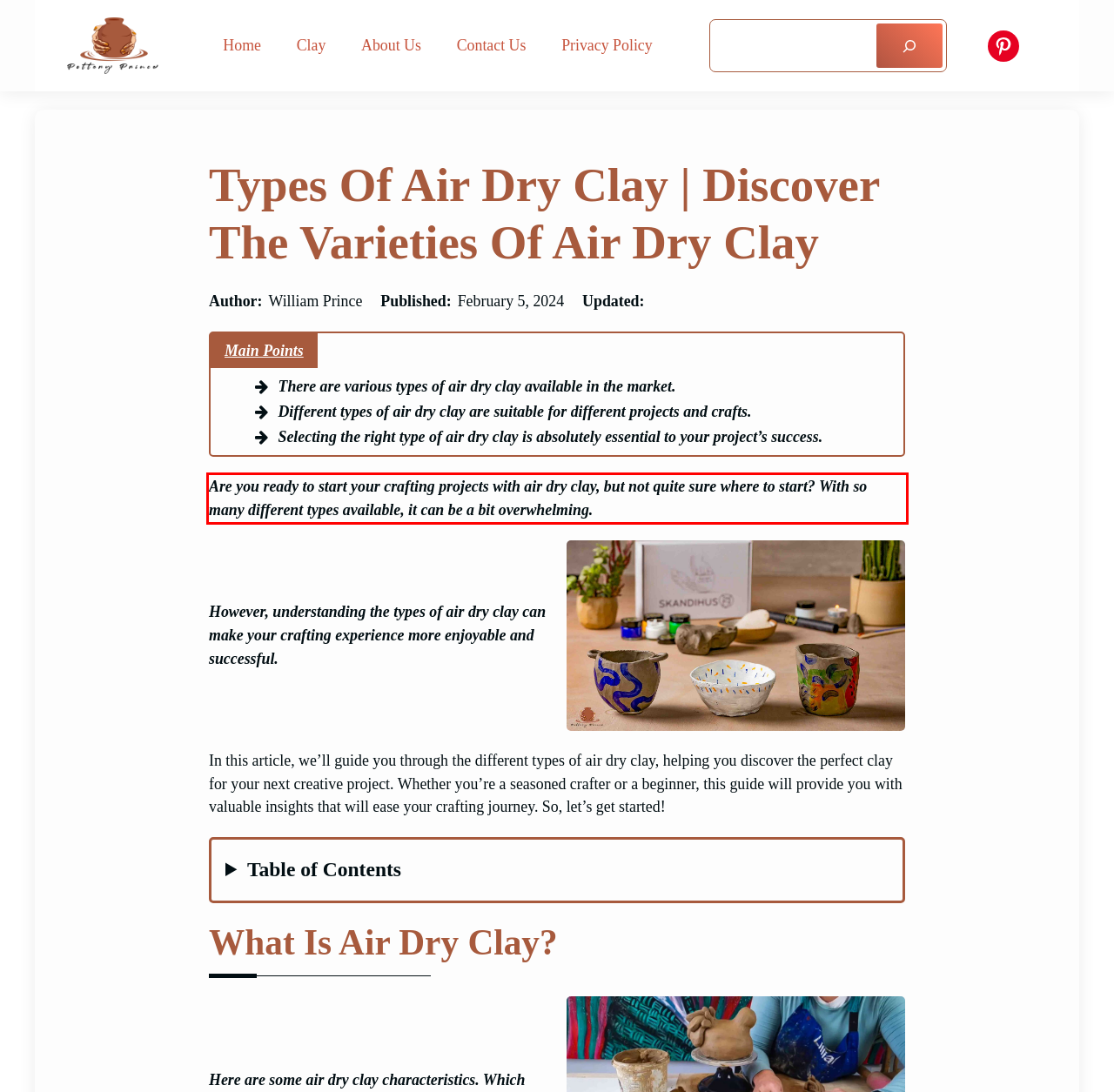Using the provided screenshot of a webpage, recognize the text inside the red rectangle bounding box by performing OCR.

Are you ready to start your crafting projects with air dry clay, but not quite sure where to start? With so many different types available, it can be a bit overwhelming.